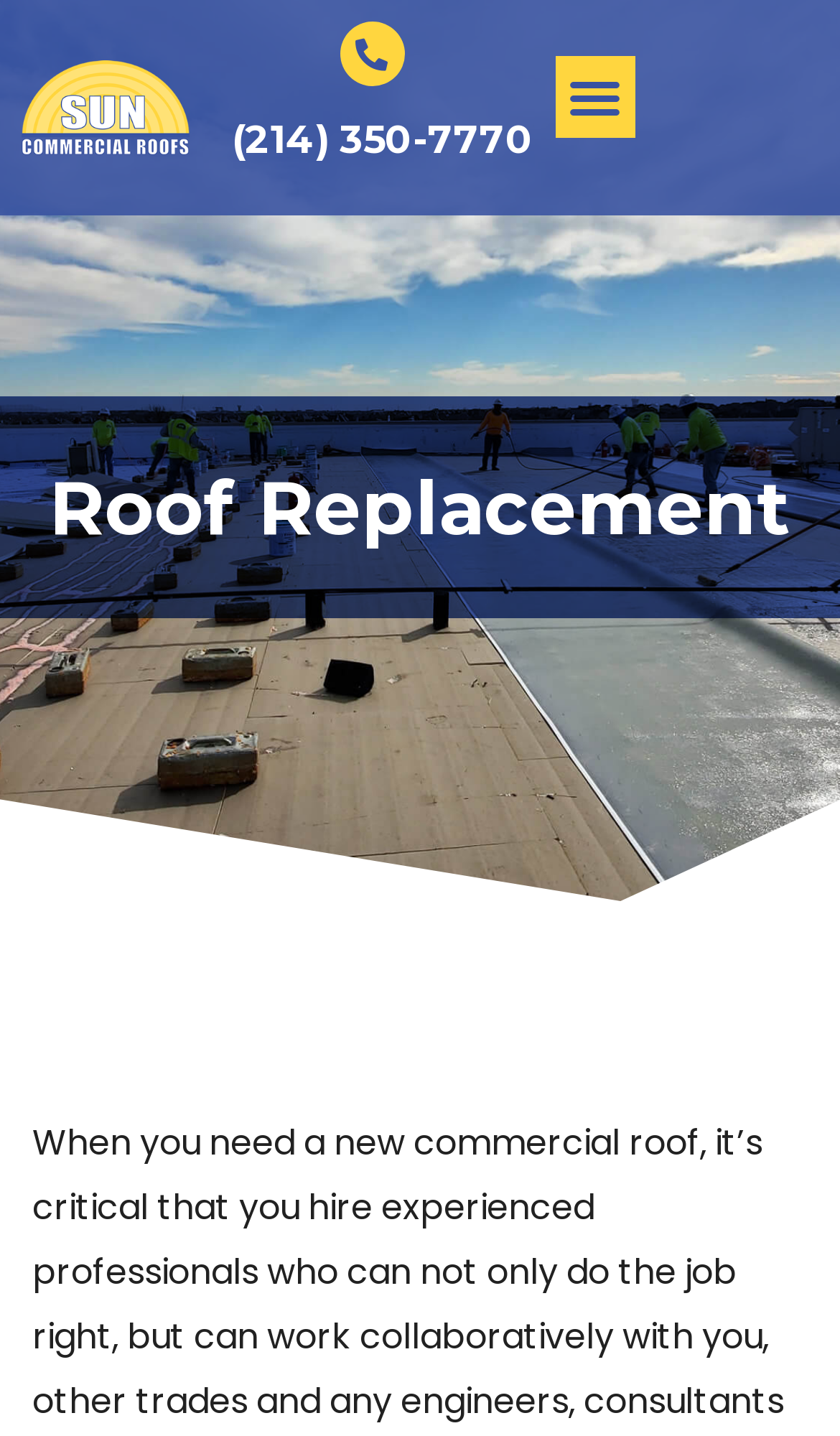Identify the bounding box of the HTML element described here: "(214) 350-7770". Provide the coordinates as four float numbers between 0 and 1: [left, top, right, bottom].

[0.276, 0.081, 0.635, 0.114]